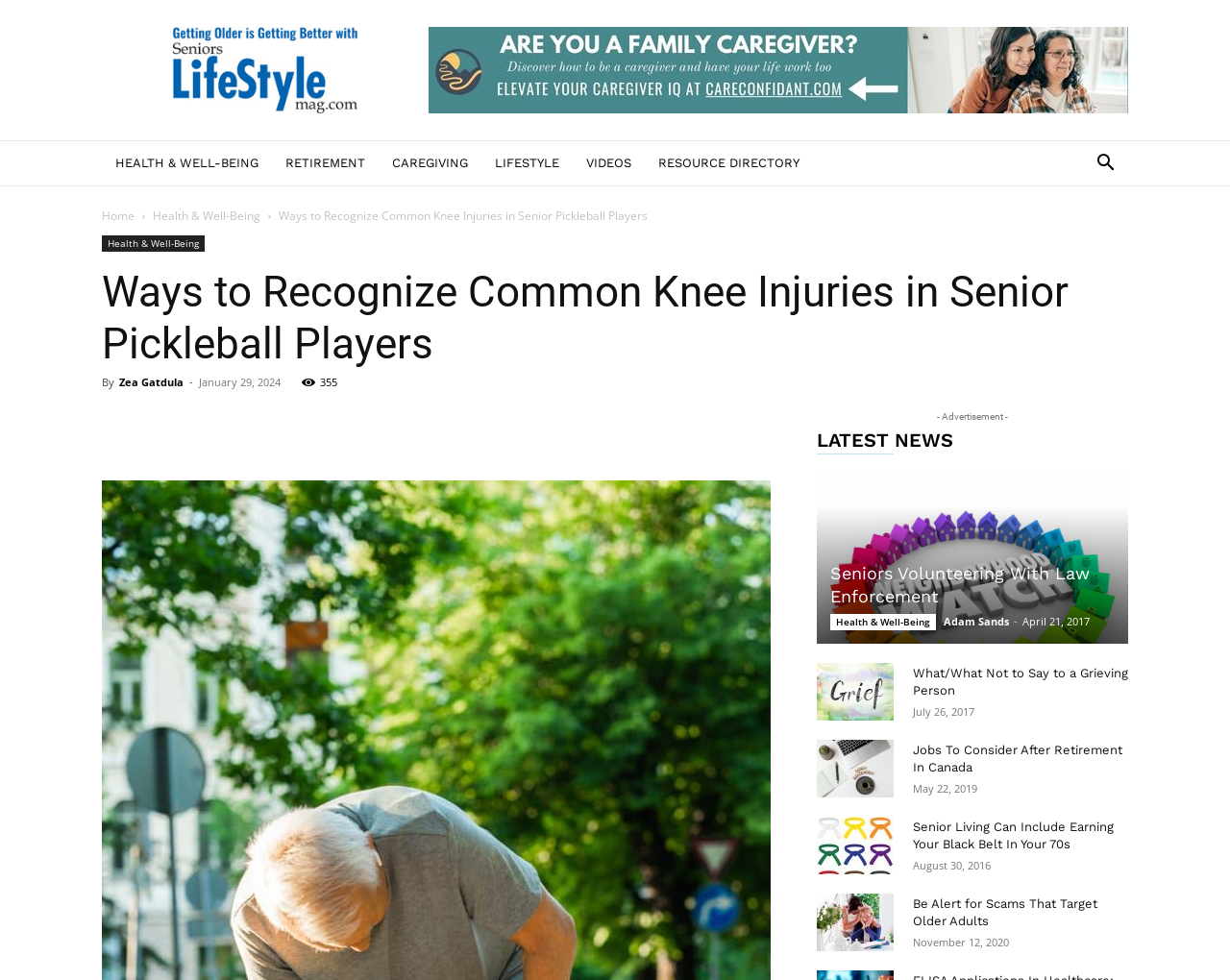Identify the bounding box coordinates for the region of the element that should be clicked to carry out the instruction: "Click the SHOP link". The bounding box coordinates should be four float numbers between 0 and 1, i.e., [left, top, right, bottom].

None